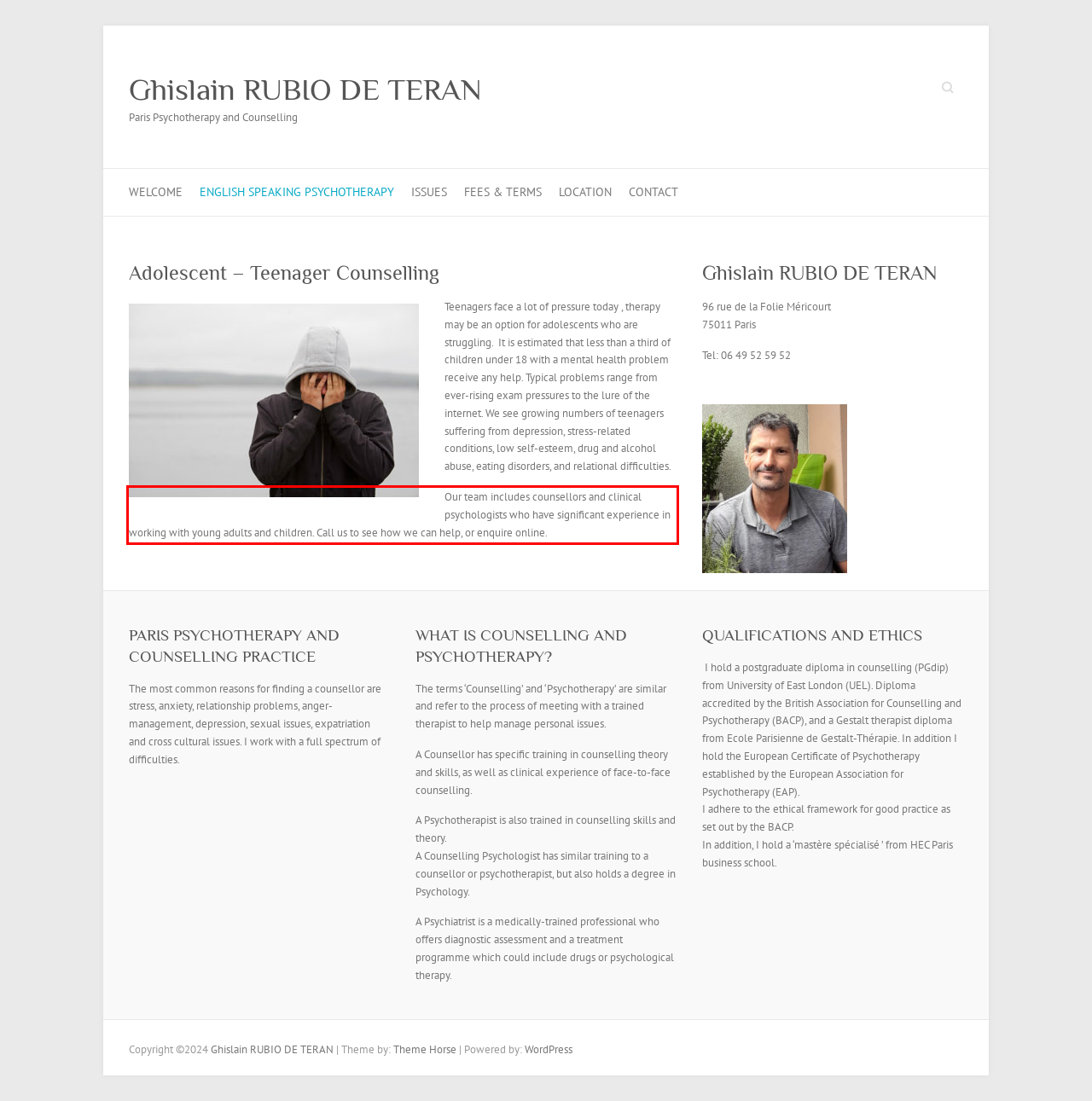Examine the screenshot of the webpage, locate the red bounding box, and generate the text contained within it.

Our team includes counsellors and clinical psychologists who have significant experience in working with young adults and children. Call us to see how we can help, or enquire online.